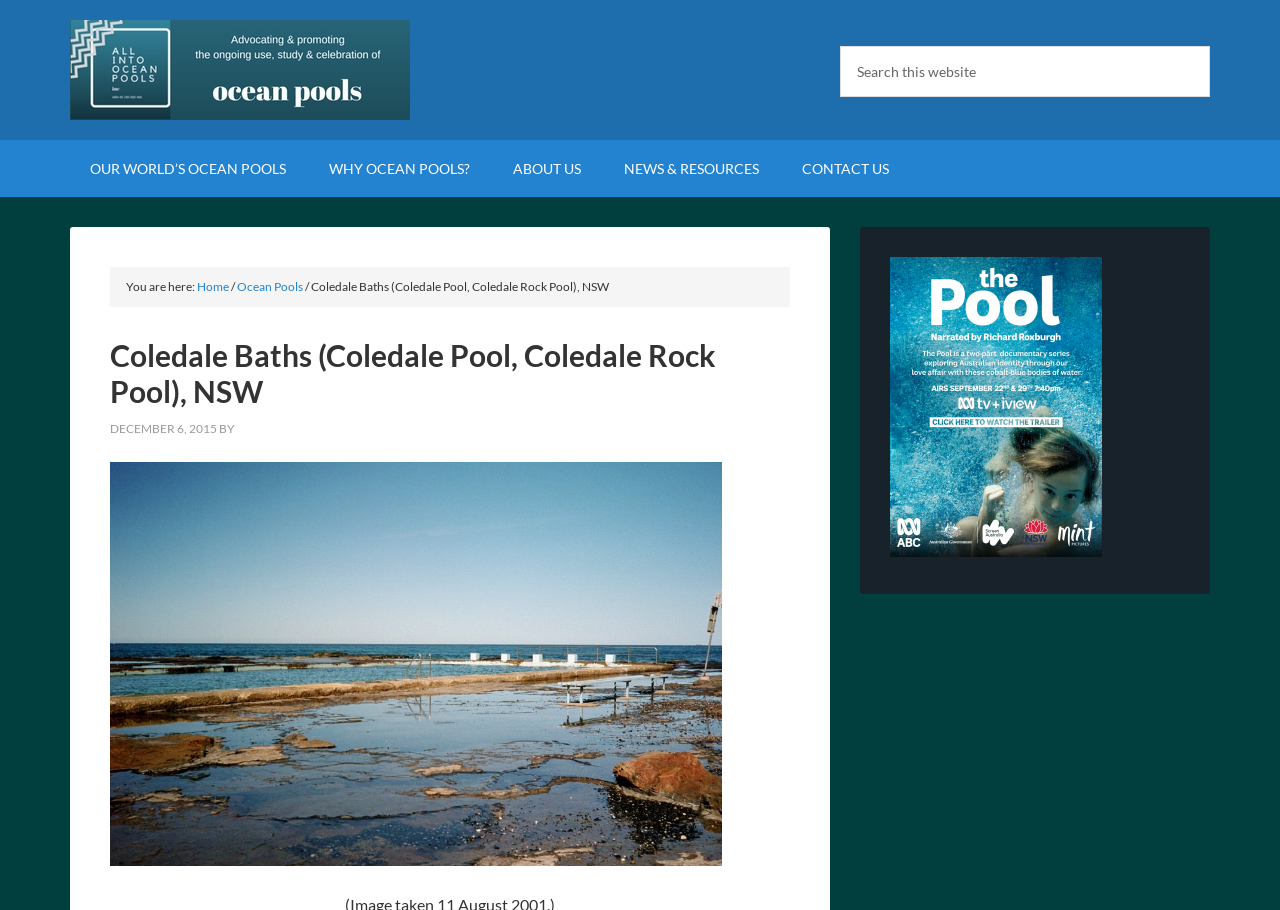What is the date of the article?
Answer the question in a detailed and comprehensive manner.

I found the answer by looking at the time element in the webpage, which says 'DECEMBER 6, 2015'. This suggests that the date of the article is December 6, 2015.